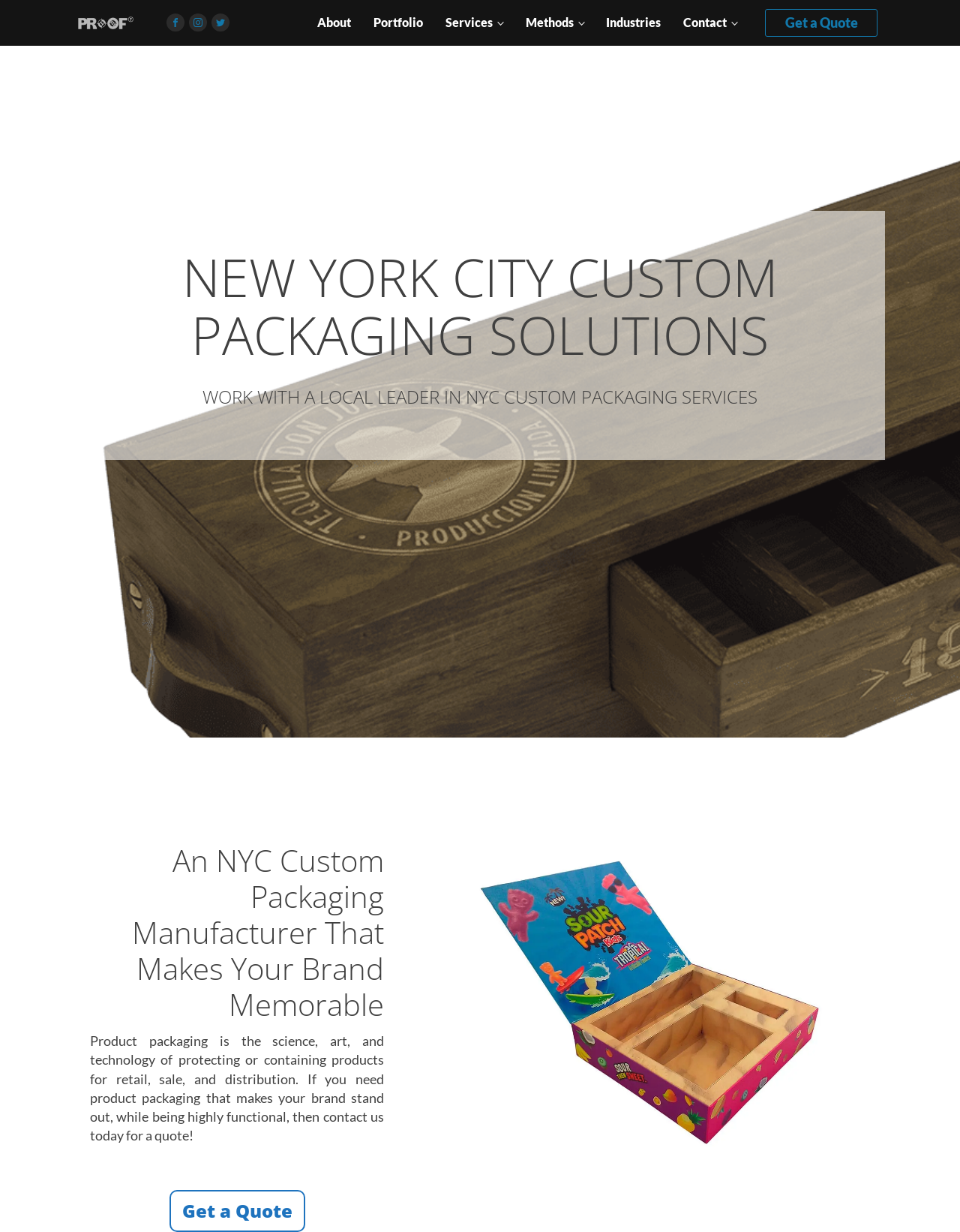Provide the bounding box coordinates of the HTML element described as: "Visit our Instagram". The bounding box coordinates should be four float numbers between 0 and 1, i.e., [left, top, right, bottom].

[0.197, 0.011, 0.216, 0.026]